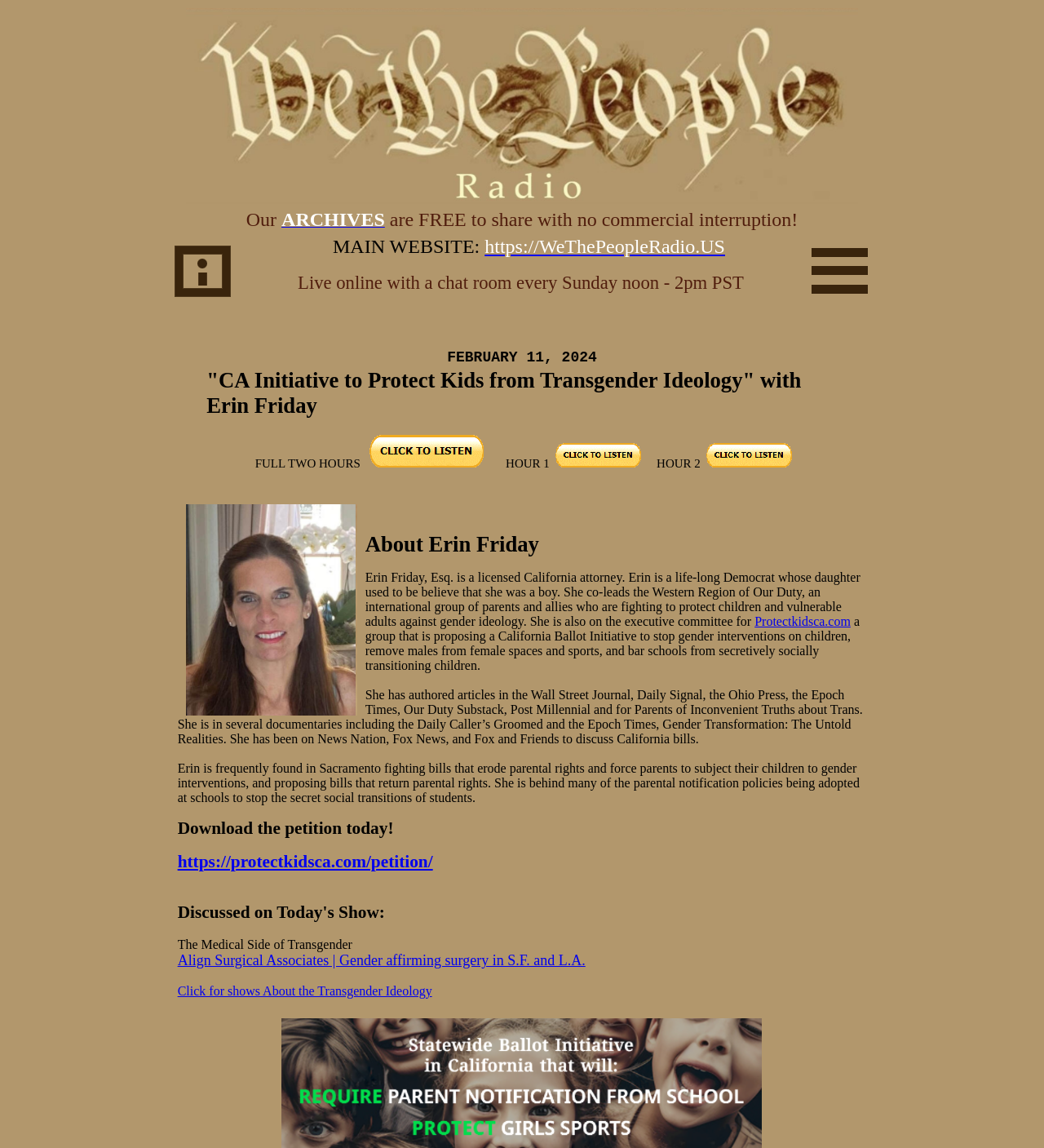Using the element description provided, determine the bounding box coordinates in the format (top-left x, top-left y, bottom-right x, bottom-right y). Ensure that all values are floating point numbers between 0 and 1. Element description: Science

None